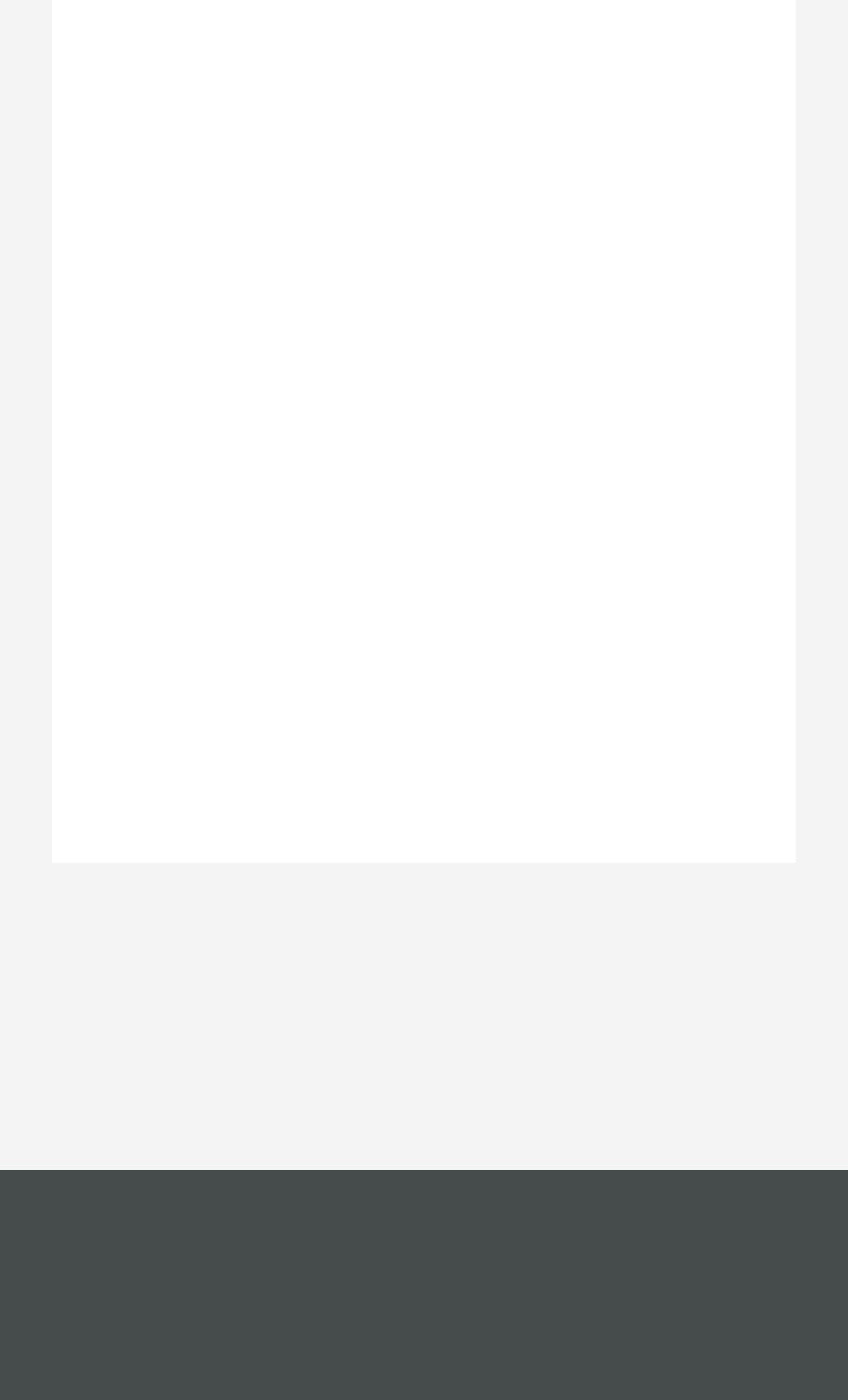What is the first link on the webpage?
Examine the image and give a concise answer in one word or a short phrase.

Meet our local team